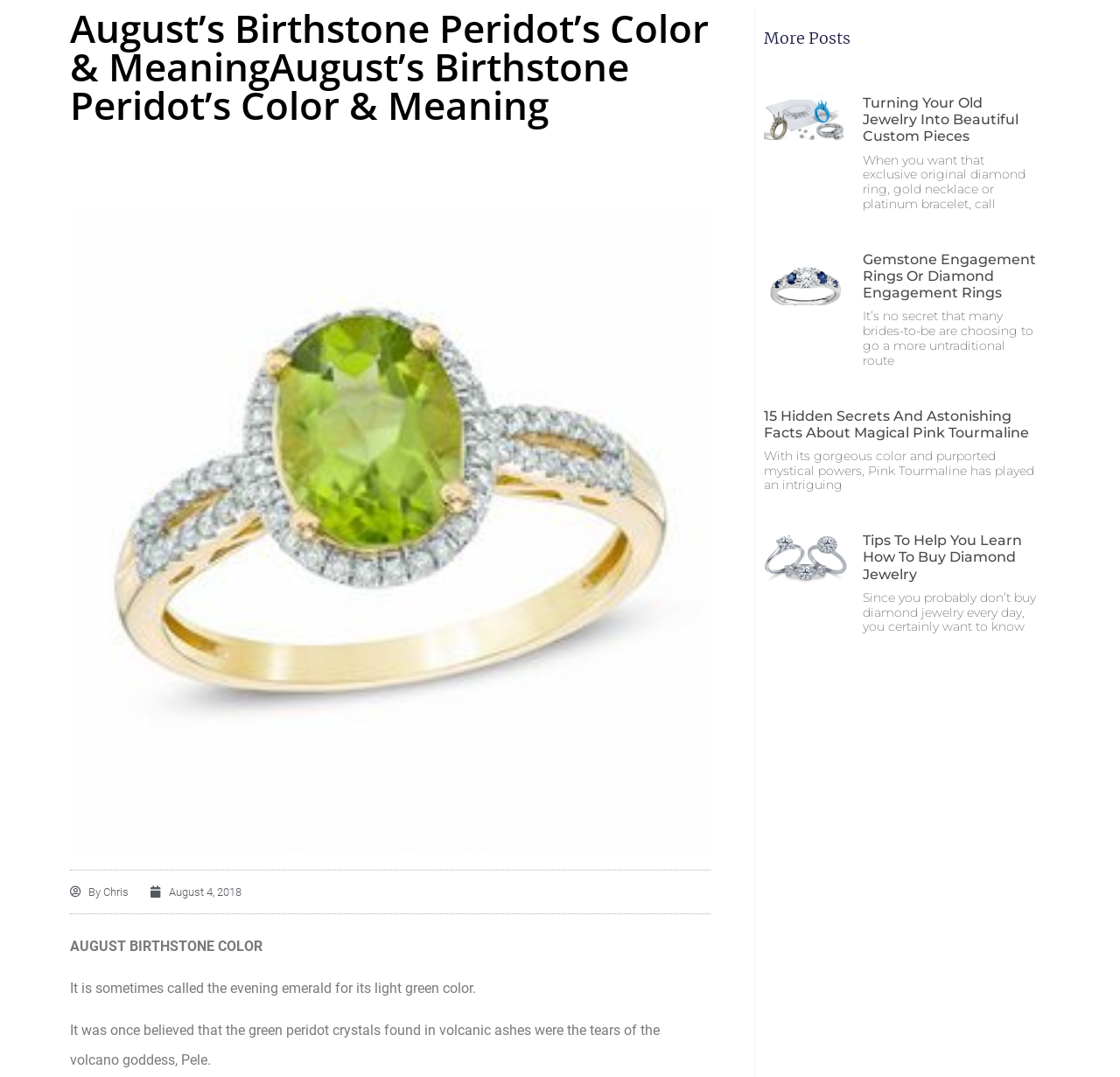Please locate the bounding box coordinates of the element that needs to be clicked to achieve the following instruction: "Read the article 'Turning Your Old Jewelry Into Beautiful Custom Pieces'". The coordinates should be four float numbers between 0 and 1, i.e., [left, top, right, bottom].

[0.77, 0.088, 0.928, 0.134]